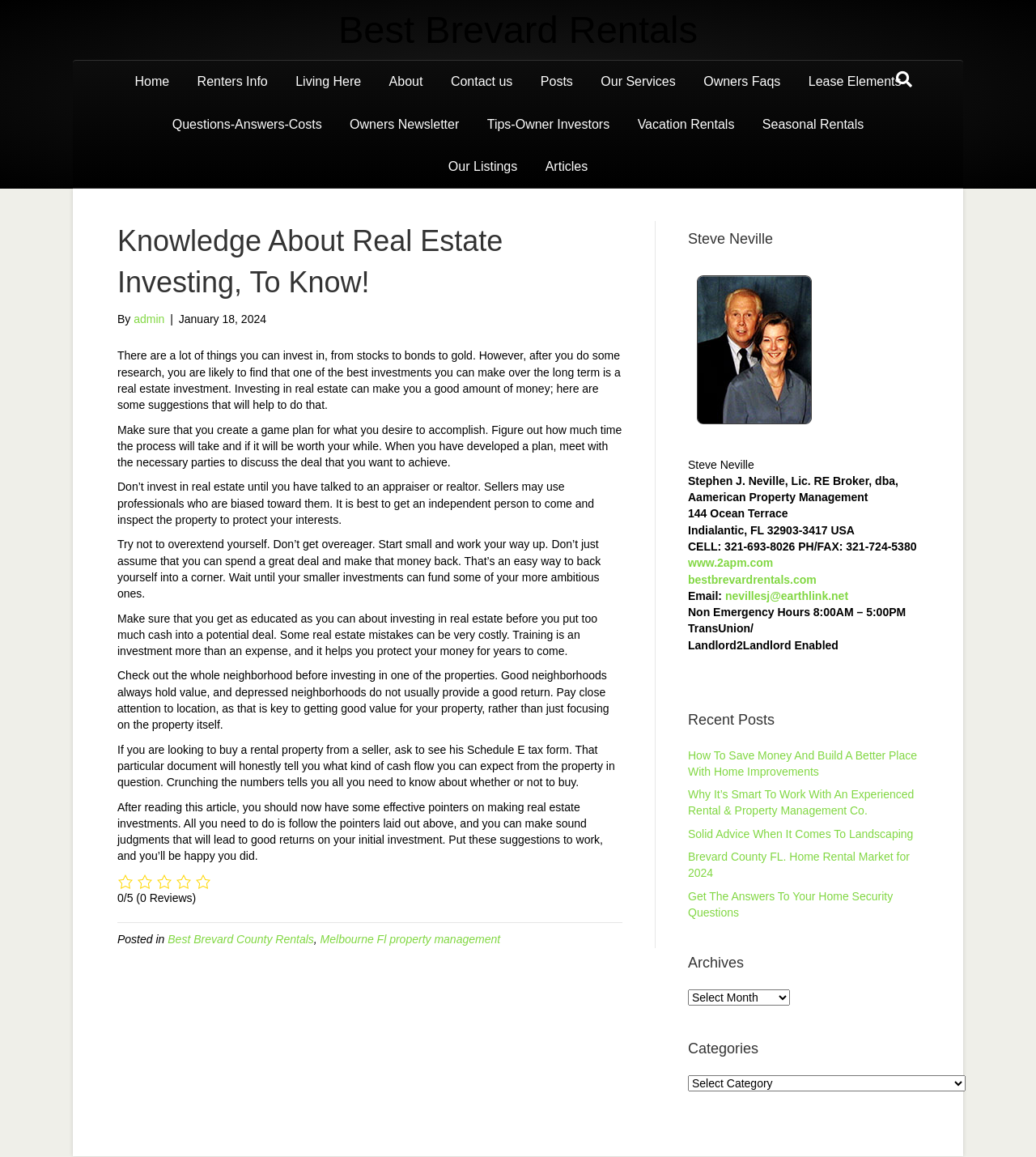Please give a concise answer to this question using a single word or phrase: 
Who is the author of the article?

admin